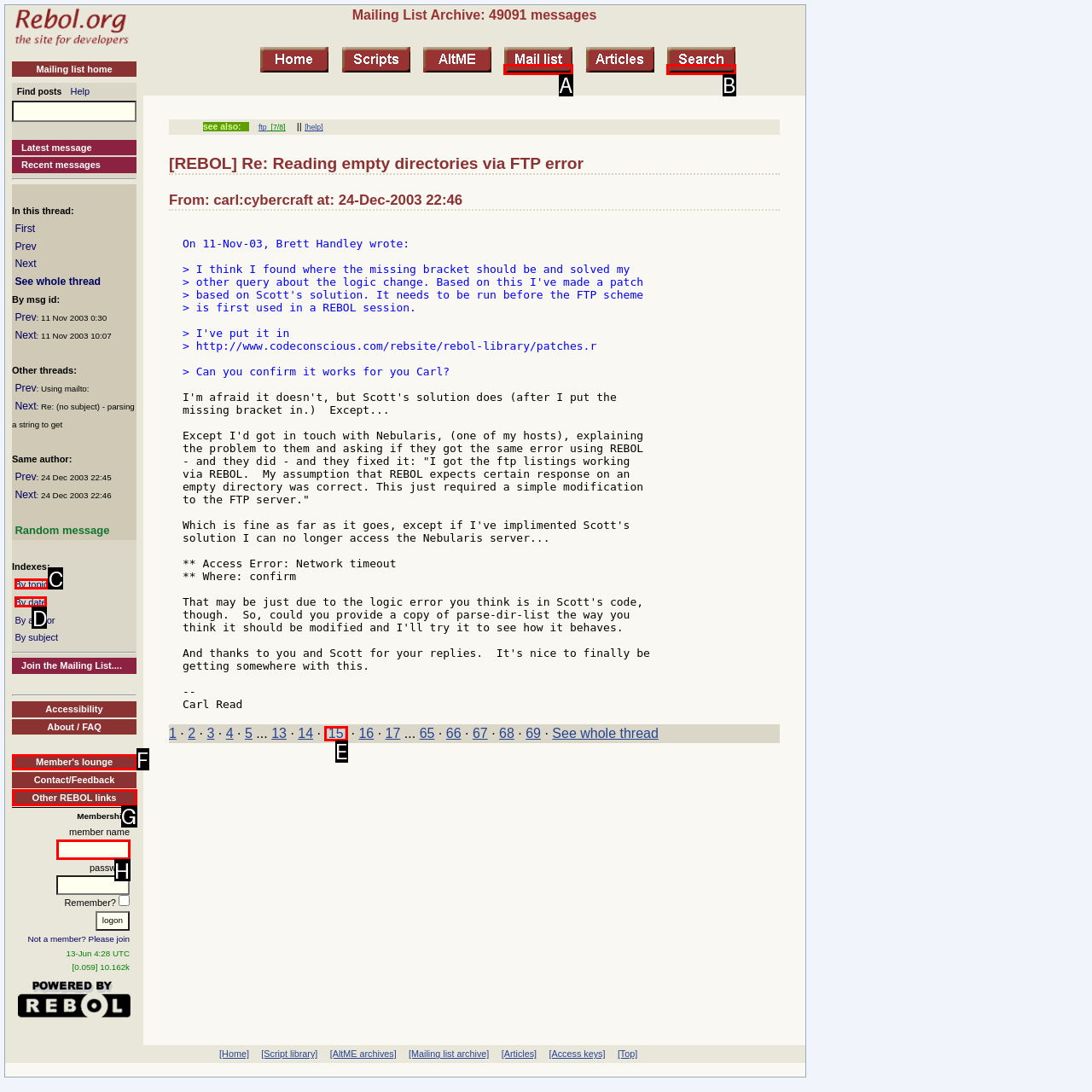Pinpoint the HTML element that fits the description: alt="Site search"
Answer by providing the letter of the correct option.

B